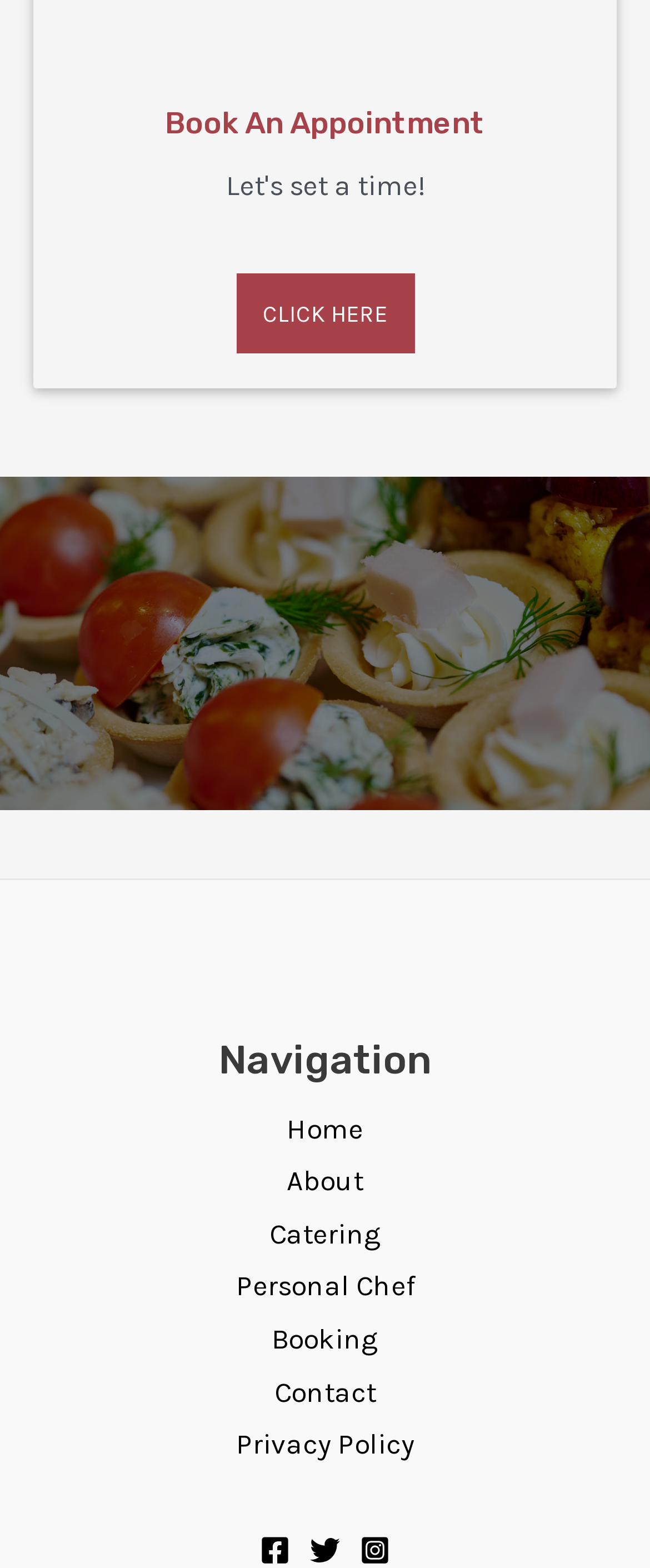Can you pinpoint the bounding box coordinates for the clickable element required for this instruction: "Click here"? The coordinates should be four float numbers between 0 and 1, i.e., [left, top, right, bottom].

[0.363, 0.175, 0.637, 0.225]